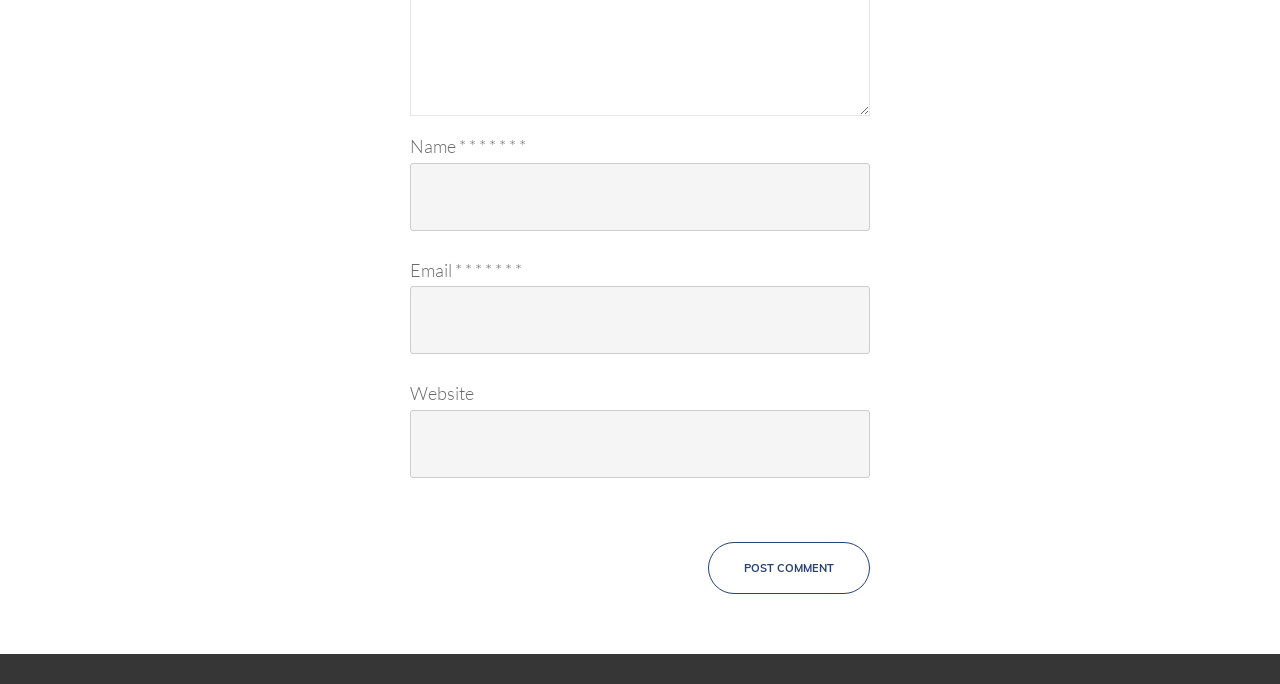Provide a brief response in the form of a single word or phrase:
How many textboxes are required on this webpage?

Two